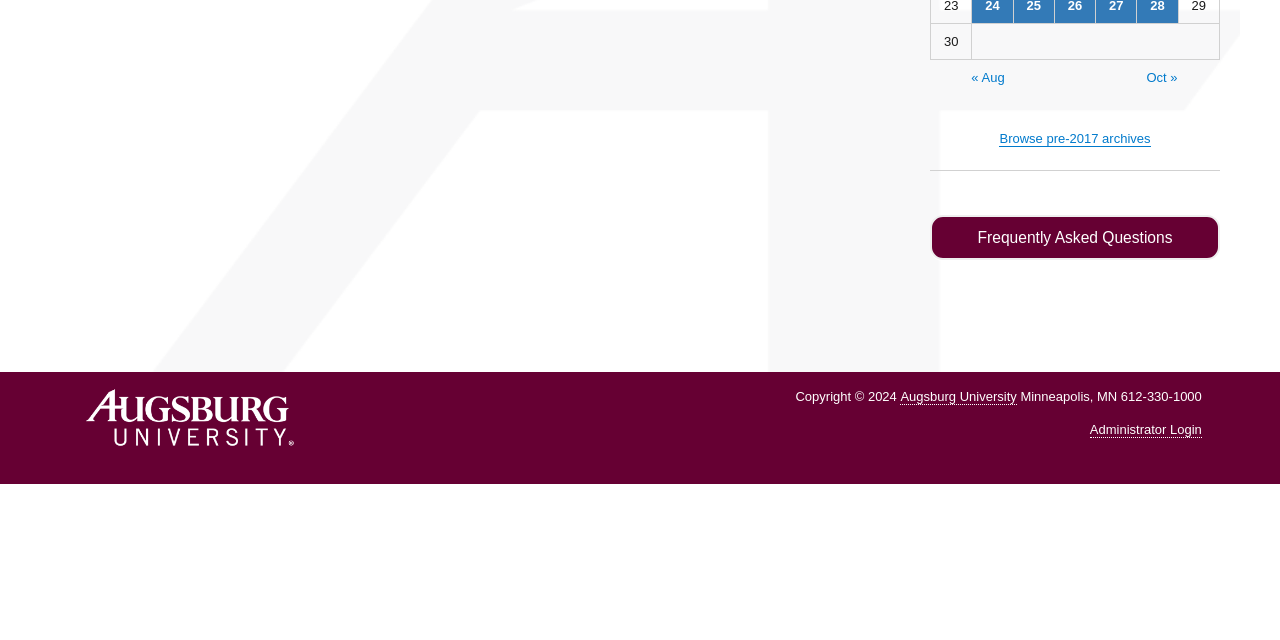Using the given element description, provide the bounding box coordinates (top-left x, top-left y, bottom-right x, bottom-right y) for the corresponding UI element in the screenshot: NAVIGATOR

None